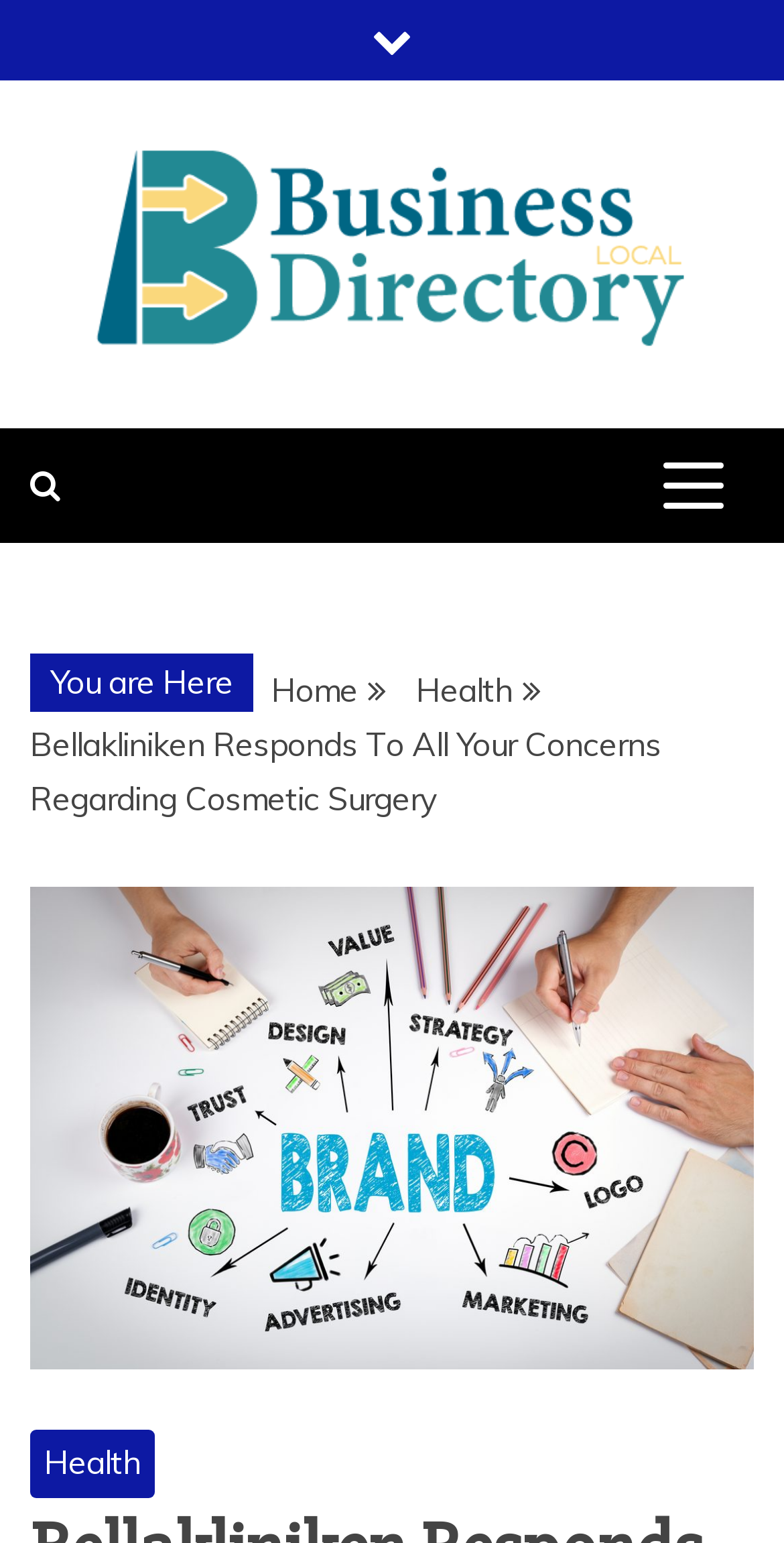Describe all visible elements and their arrangement on the webpage.

The webpage appears to be a business directory listing for Bellakliniken, a cosmetic surgery clinic. At the top left corner, there is a small icon and a link to the business directory local. Next to it, there is a larger image with the same title. Below these elements, there is a heading that reads "CONNECTING LOCAL BUSINESSES FOR GROWTH".

On the top right corner, there is a button with a hamburger icon, which controls the primary menu. Below it, there is a small icon and a link to the home page. 

The main content of the page is divided into sections. The first section has a breadcrumb navigation menu that shows the current location: "Home > Health > Bellakliniken Responds To All Your Concerns Regarding Cosmetic Surgery". Below the breadcrumb menu, there is a large image that takes up most of the width of the page. 

The meta description suggests that the page is about addressing concerns regarding cosmetic surgery, and the content of the page likely provides information and answers to common questions about cosmetic surgery.